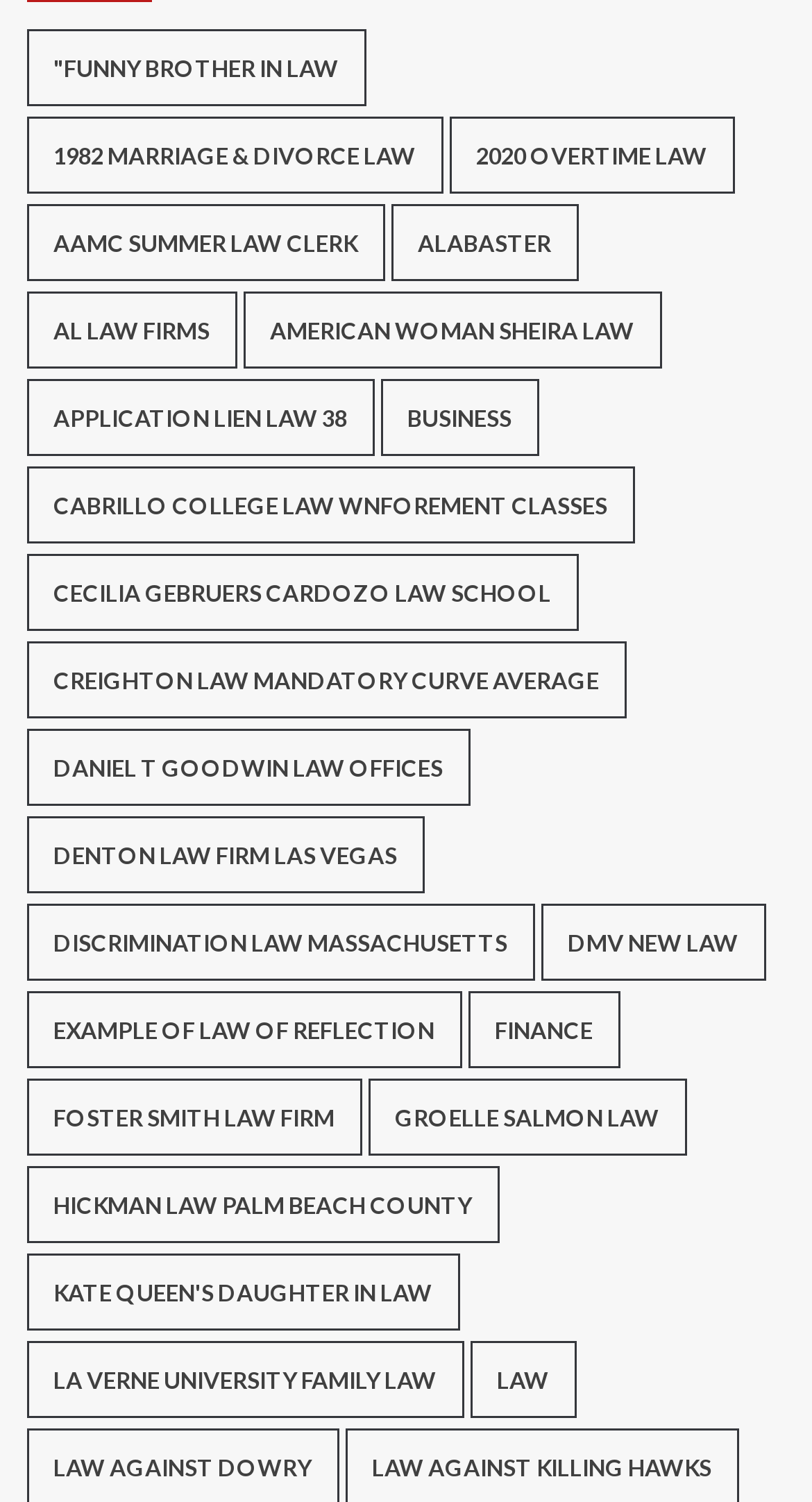How many categories have more than 50 items? Look at the image and give a one-word or short phrase answer.

3